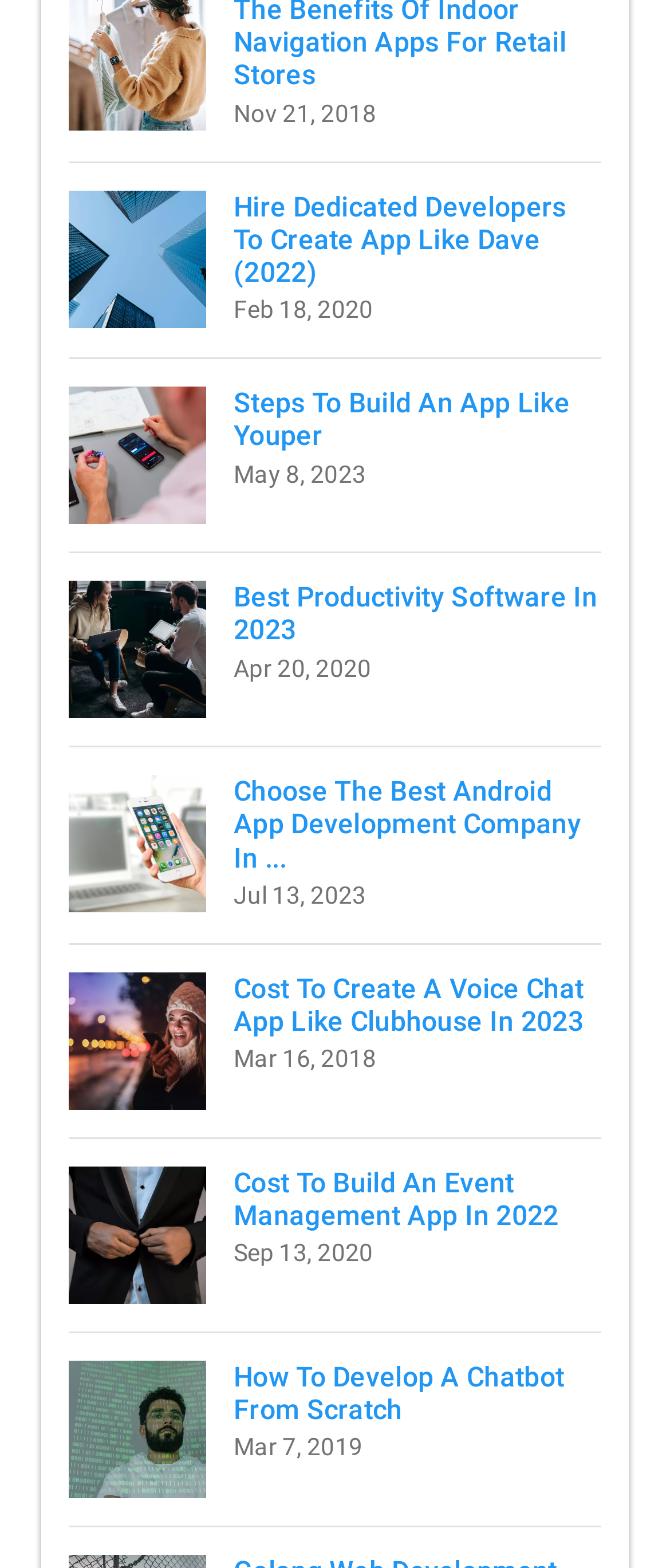How many app development guides are listed on this webpage?
Look at the image and provide a detailed response to the question.

By counting the number of links on the webpage, I can see that there are 6 guides listed, each with a heading and an image.